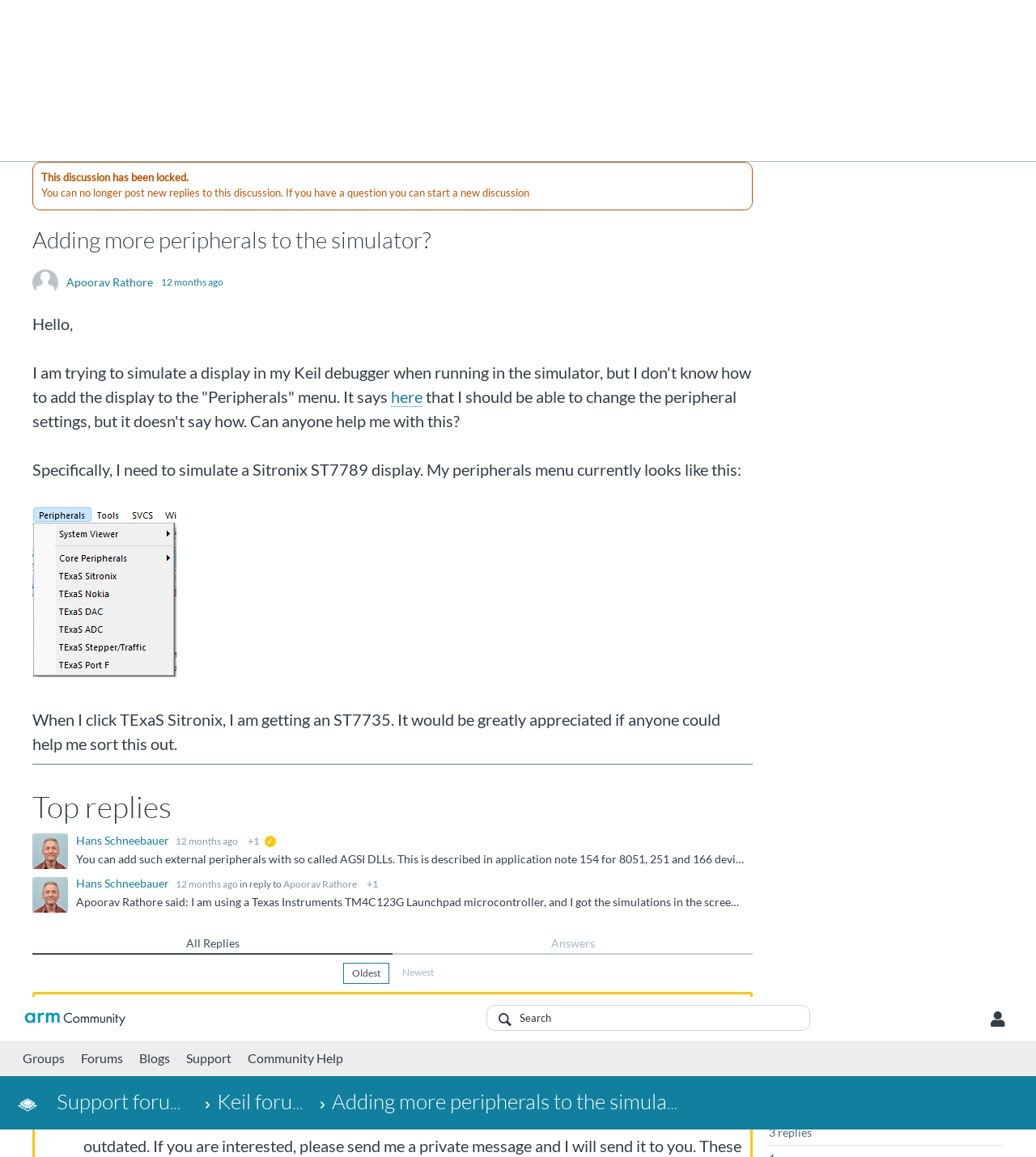Who is the author of the first answer?
Please use the image to provide a one-word or short phrase answer.

Hans Schneebauer